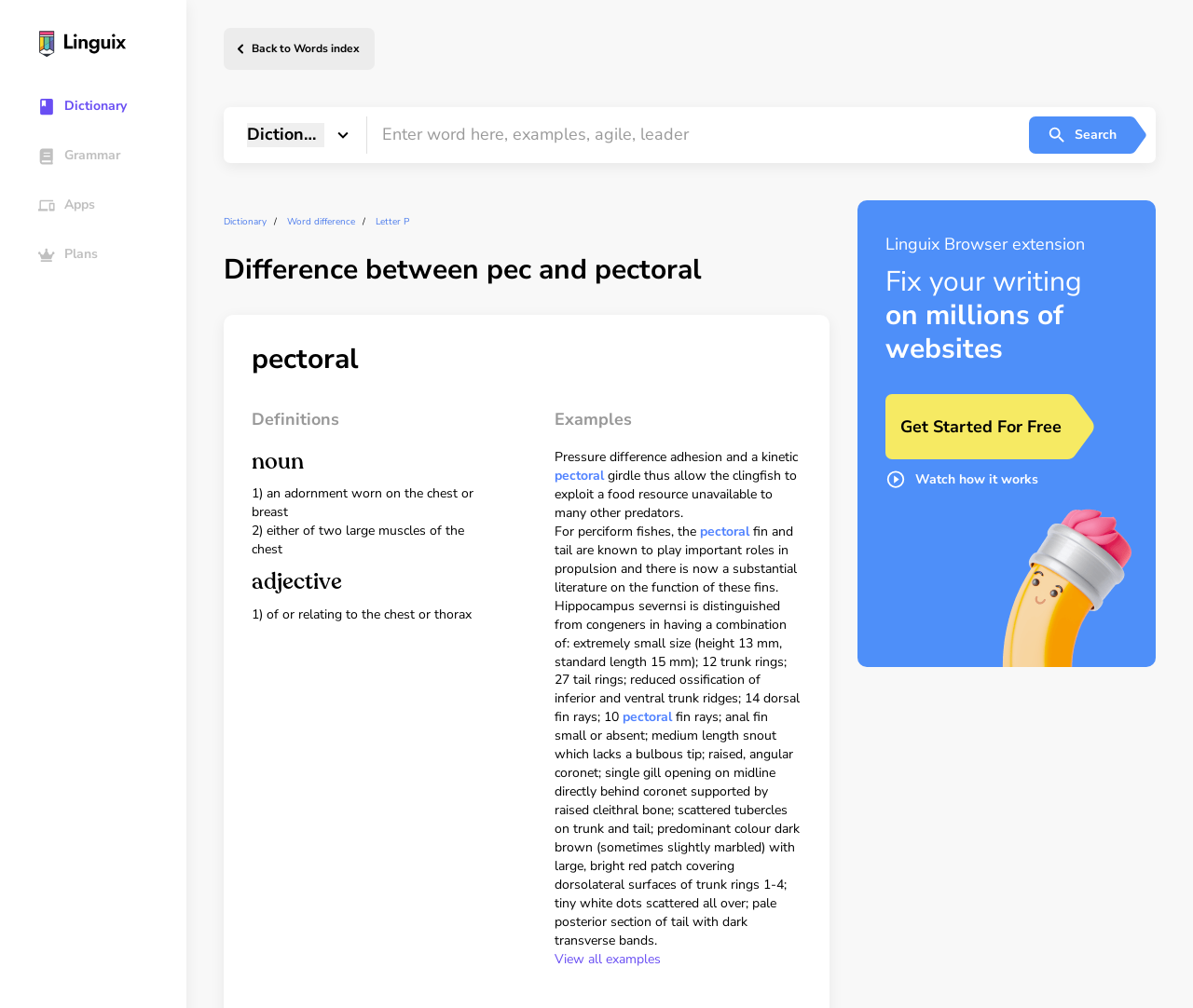What type of content is provided under 'Examples'?
Using the image as a reference, answer the question with a short word or phrase.

Sentences